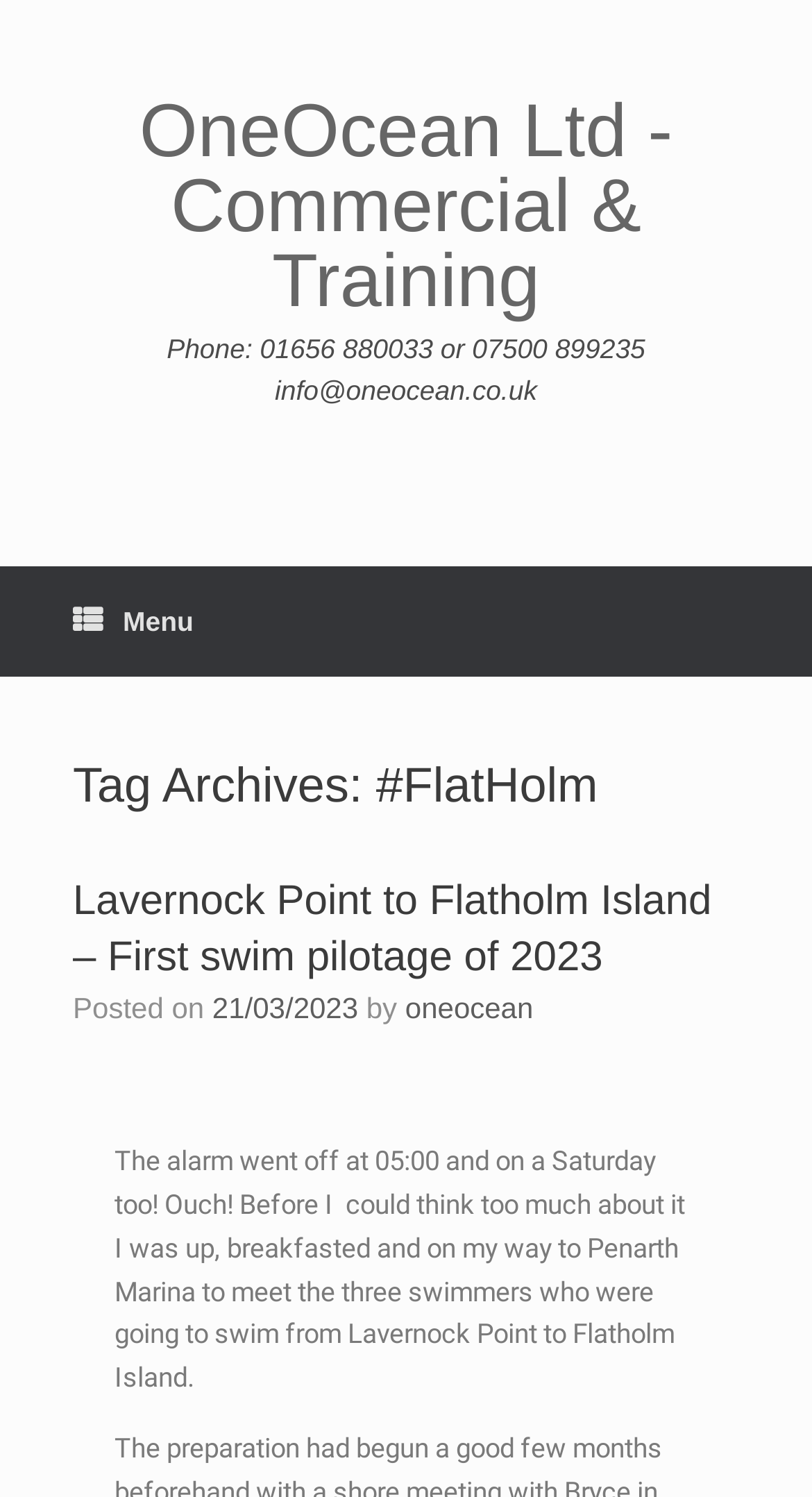From the webpage screenshot, identify the region described by 21/03/2023. Provide the bounding box coordinates as (top-left x, top-left y, bottom-right x, bottom-right y), with each value being a floating point number between 0 and 1.

[0.261, 0.662, 0.441, 0.684]